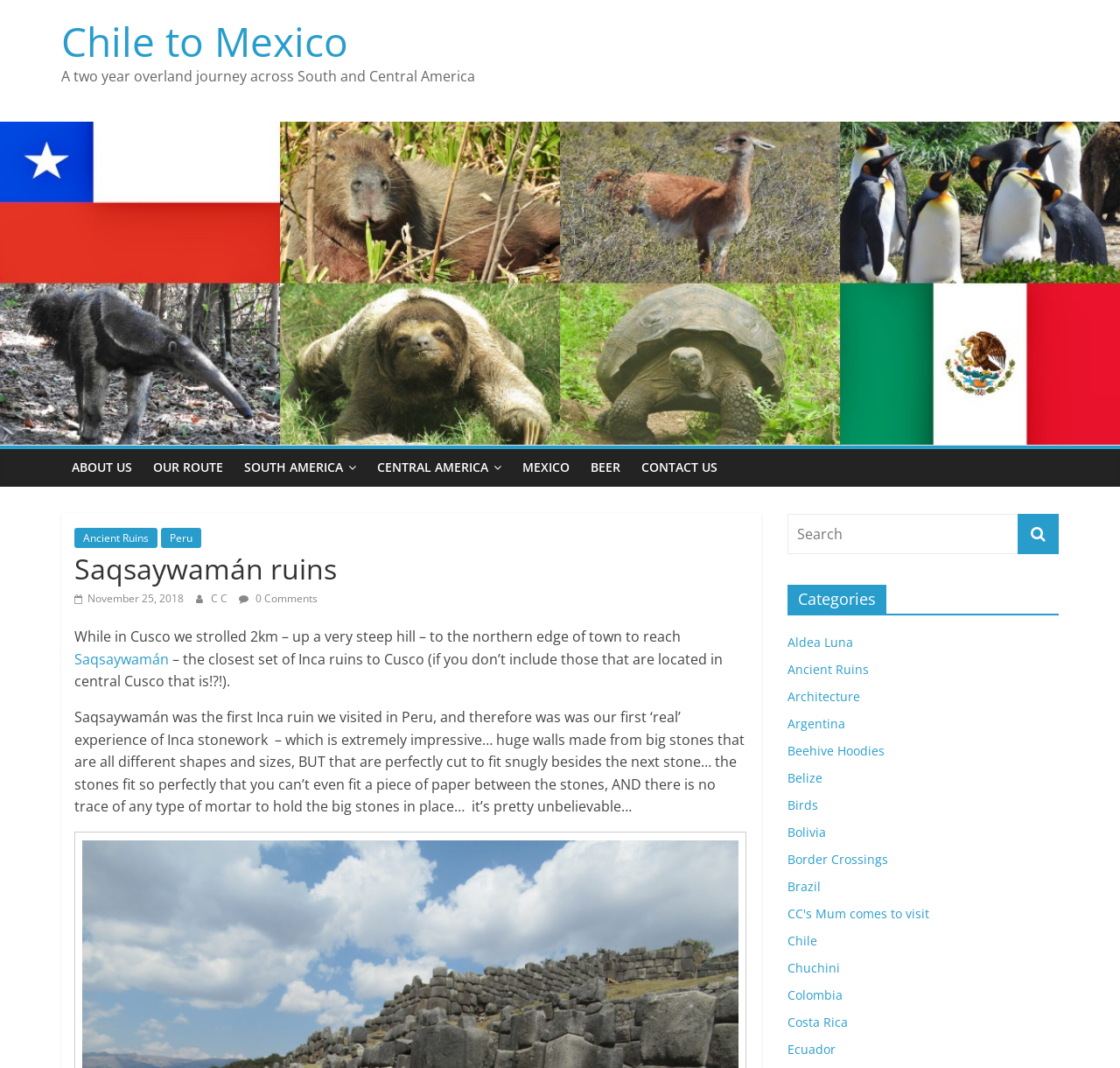Please locate the clickable area by providing the bounding box coordinates to follow this instruction: "Click on ABOUT US".

[0.055, 0.421, 0.127, 0.455]